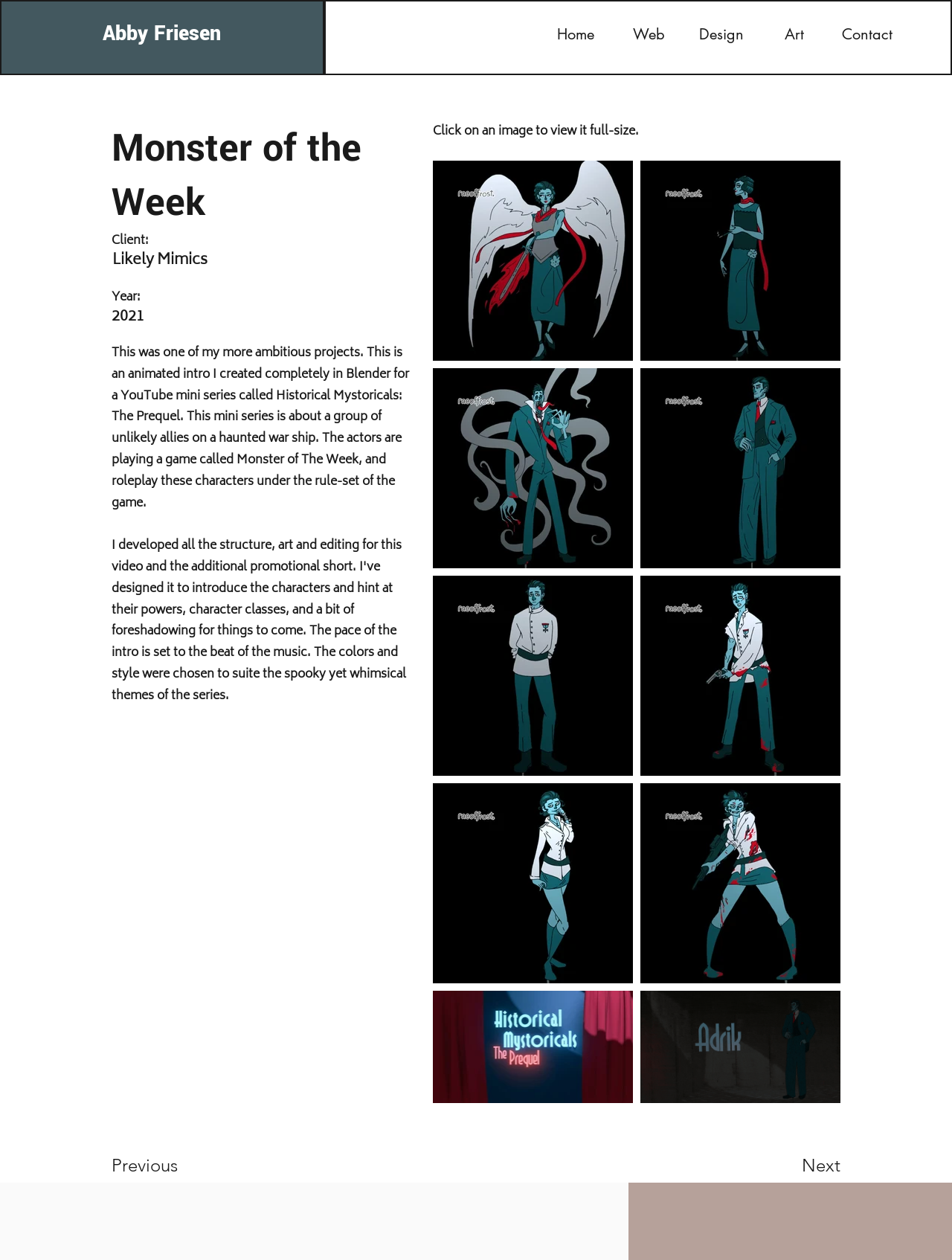Could you determine the bounding box coordinates of the clickable element to complete the instruction: "Learn more about Soon Health"? Provide the coordinates as four float numbers between 0 and 1, i.e., [left, top, right, bottom].

None